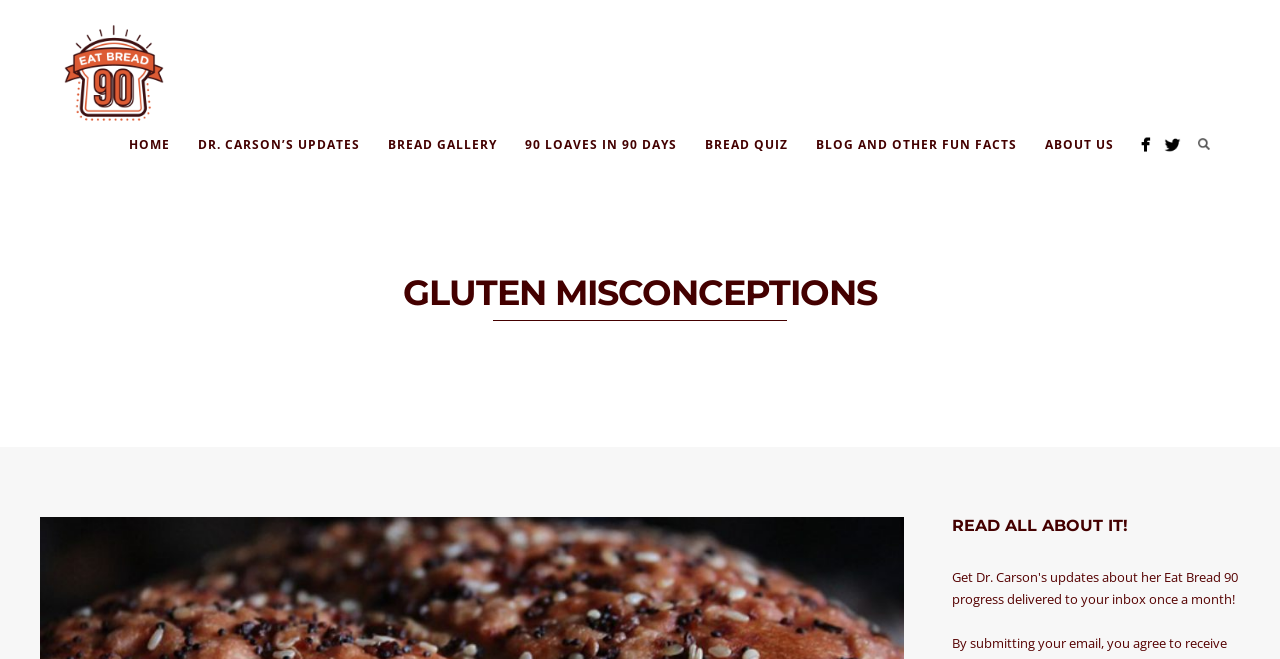Extract the bounding box coordinates for the HTML element that matches this description: "Home". The coordinates should be four float numbers between 0 and 1, i.e., [left, top, right, bottom].

[0.09, 0.202, 0.144, 0.239]